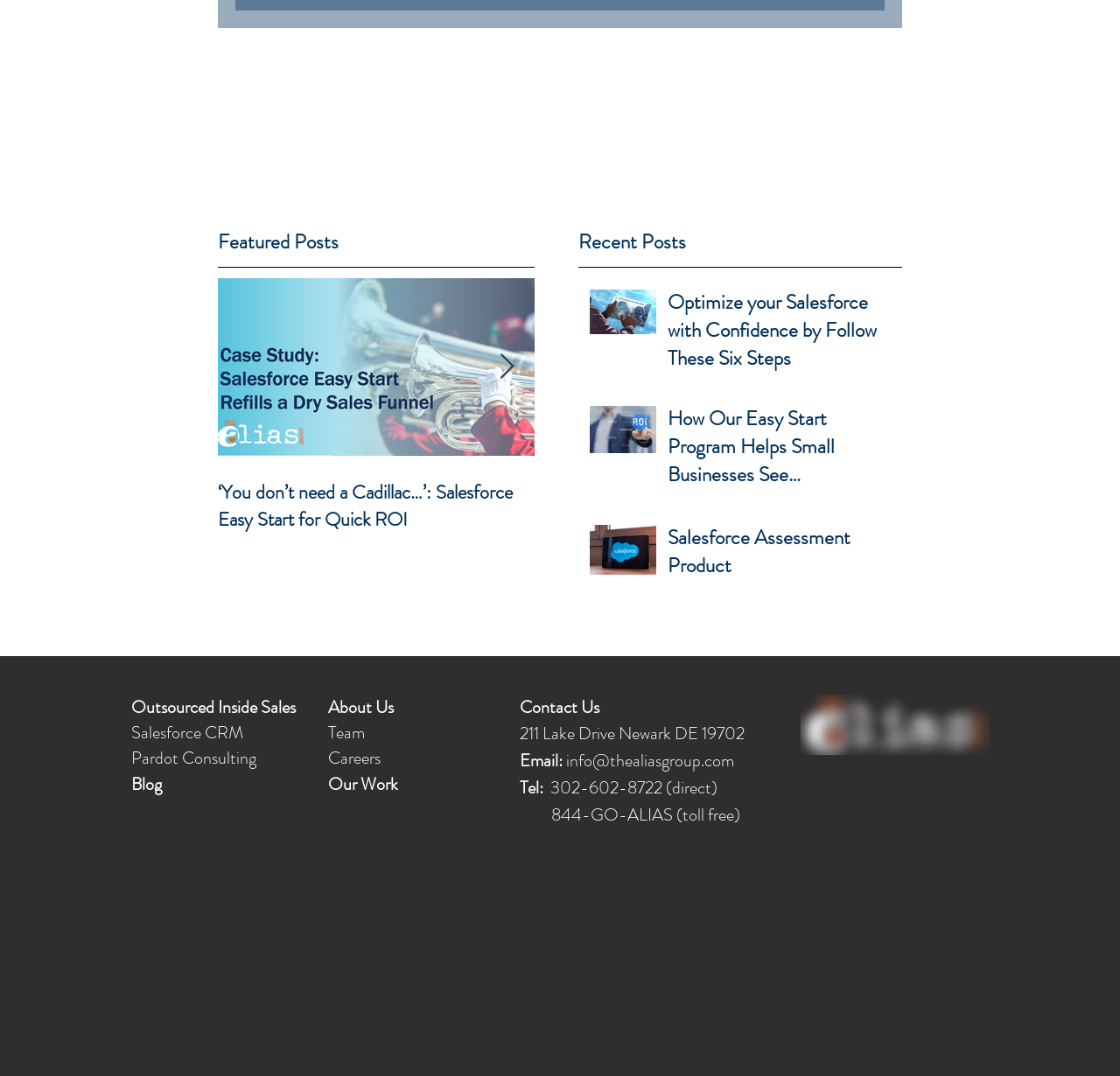What is the title of the first featured post?
Look at the image and respond with a one-word or short phrase answer.

‘You don’t need a Cadillac…’: Salesforce Easy Start for Quick ROI